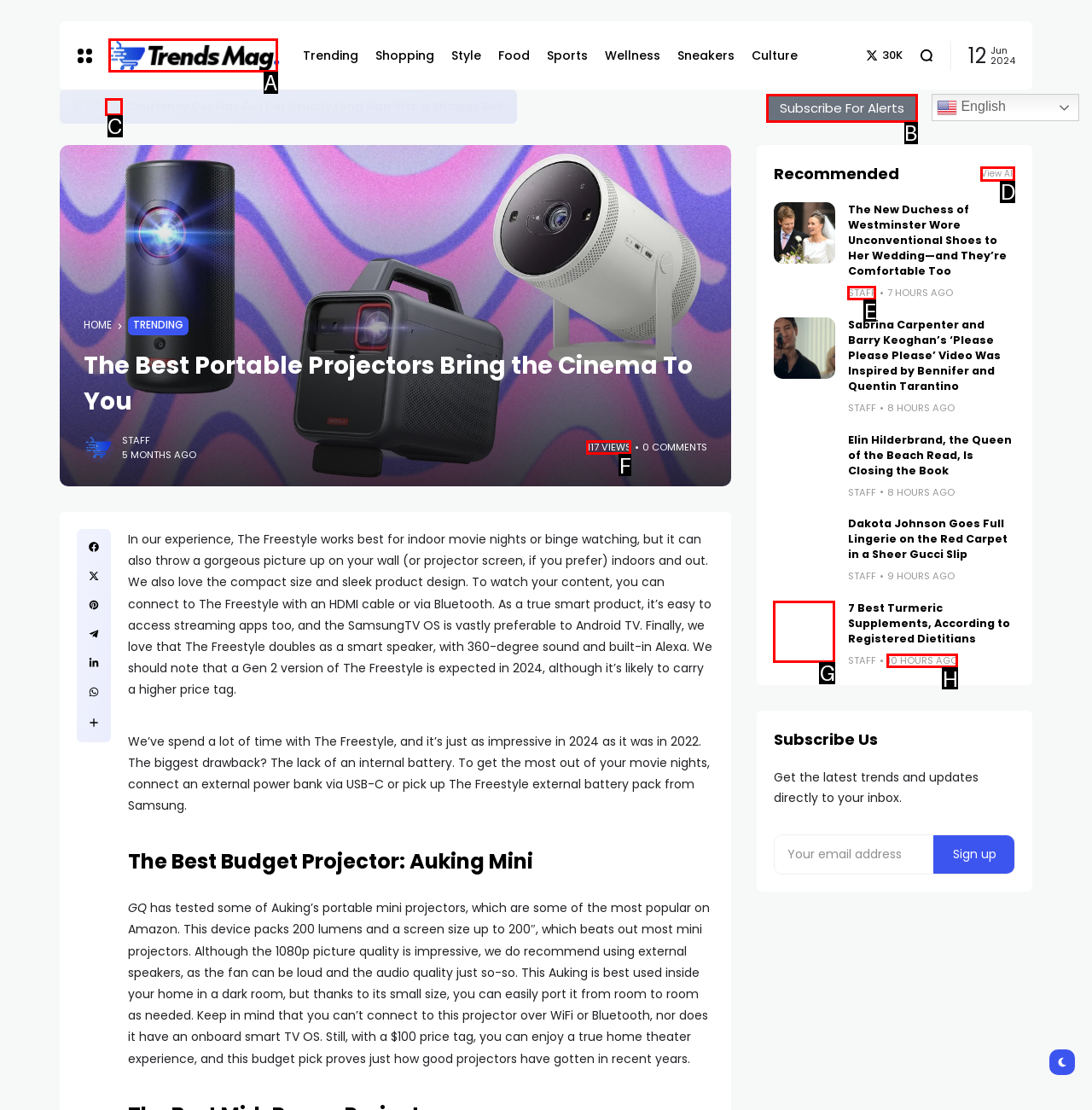Identify the letter of the option that should be selected to accomplish the following task: Subscribe for alerts. Provide the letter directly.

B